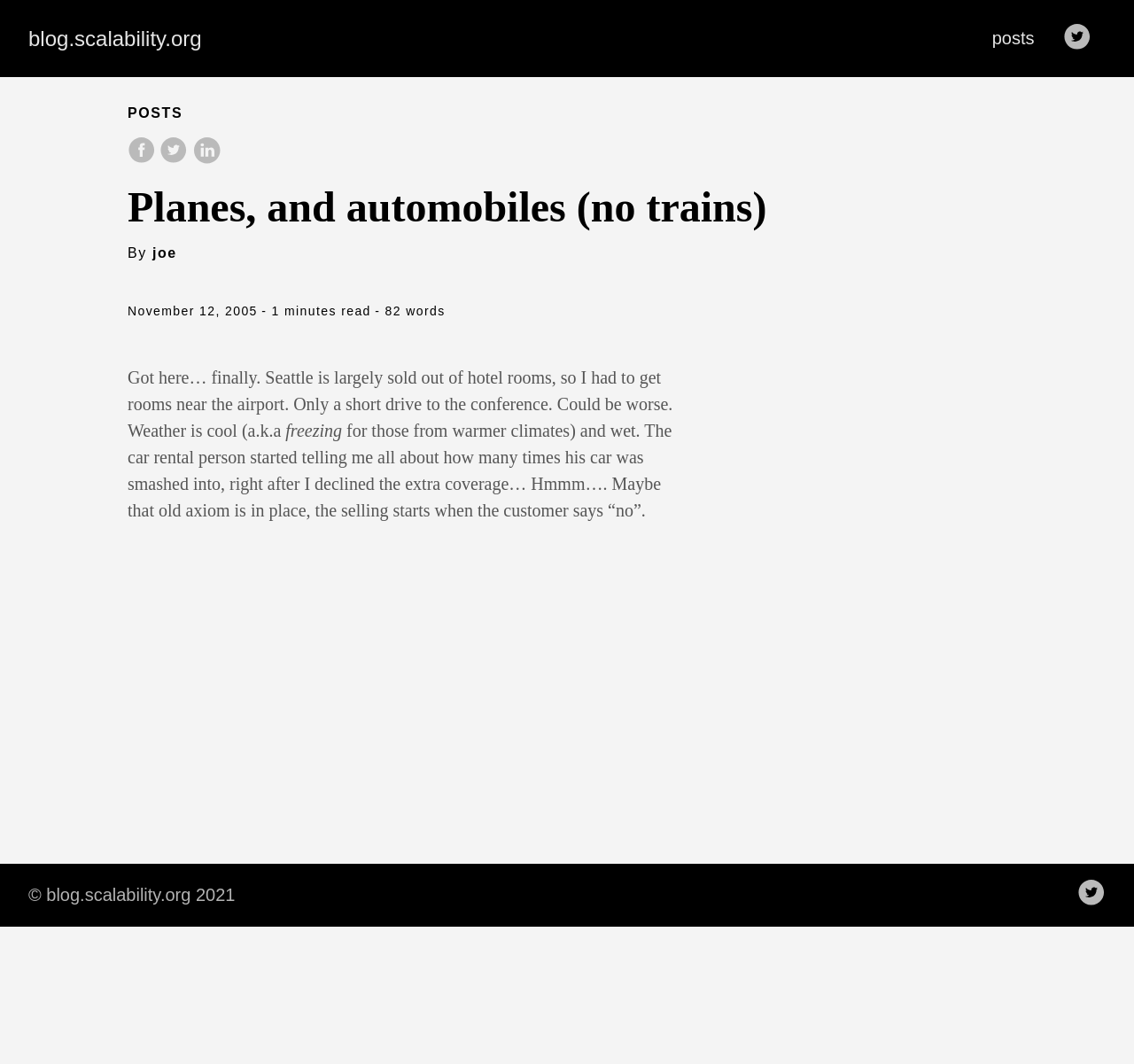Pinpoint the bounding box coordinates for the area that should be clicked to perform the following instruction: "follow on Twitter".

[0.937, 0.021, 0.972, 0.051]